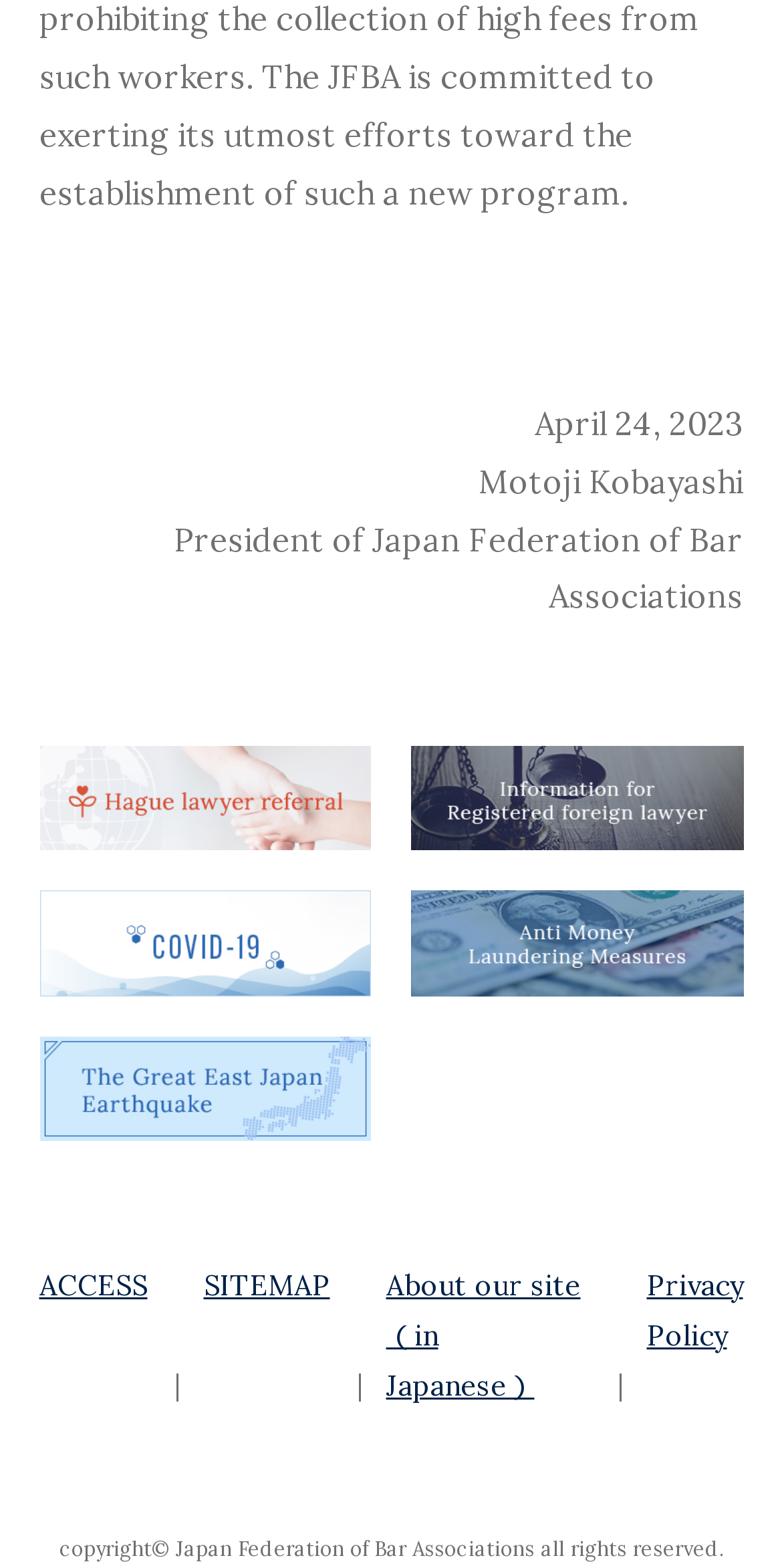Please identify the bounding box coordinates of the region to click in order to complete the task: "Learn about COVID-19 measures". The coordinates must be four float numbers between 0 and 1, specified as [left, top, right, bottom].

[0.05, 0.568, 0.474, 0.635]